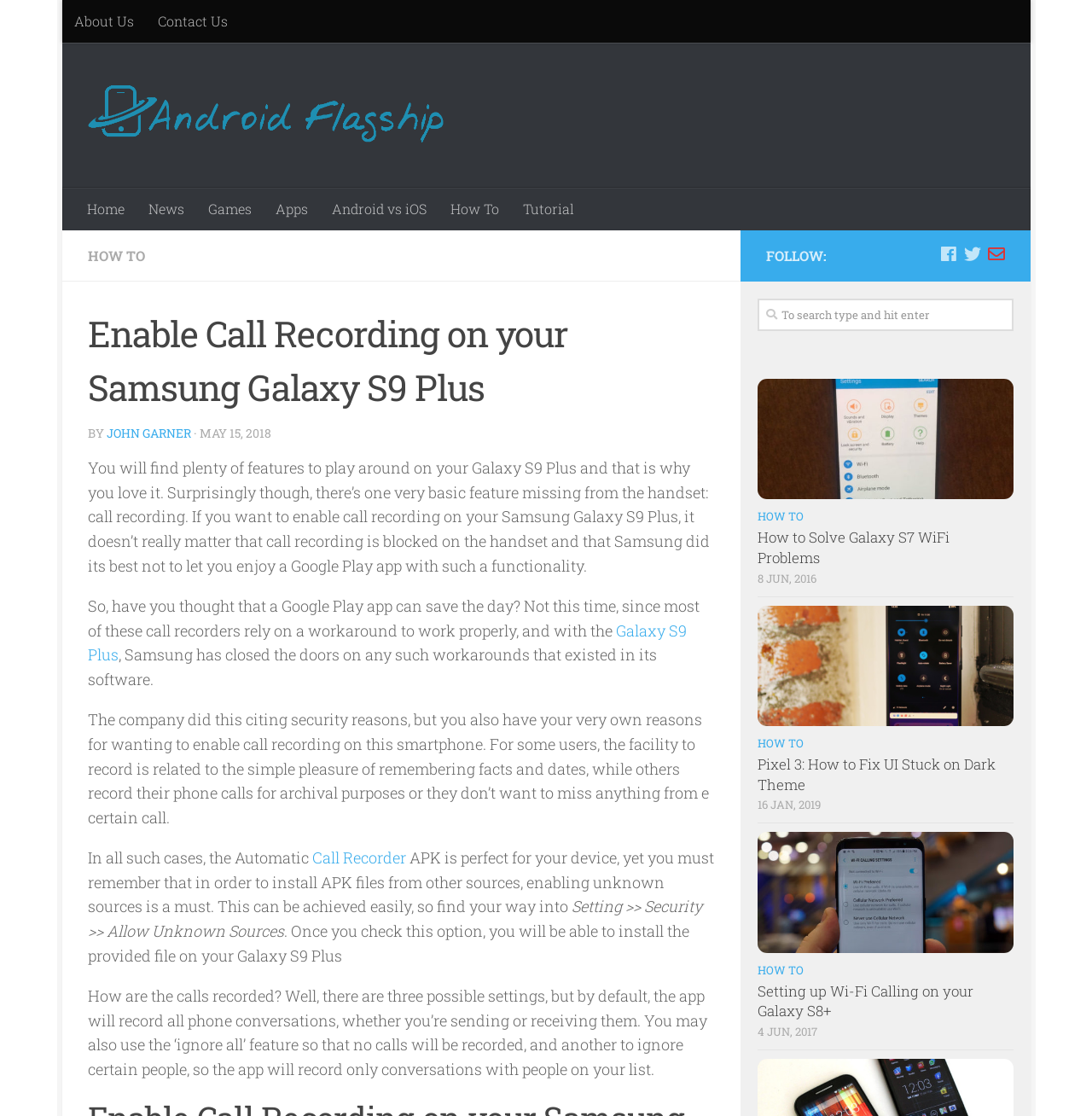From the webpage screenshot, predict the bounding box of the UI element that matches this description: "title="Android Flagship | Home page"".

[0.08, 0.069, 0.409, 0.138]